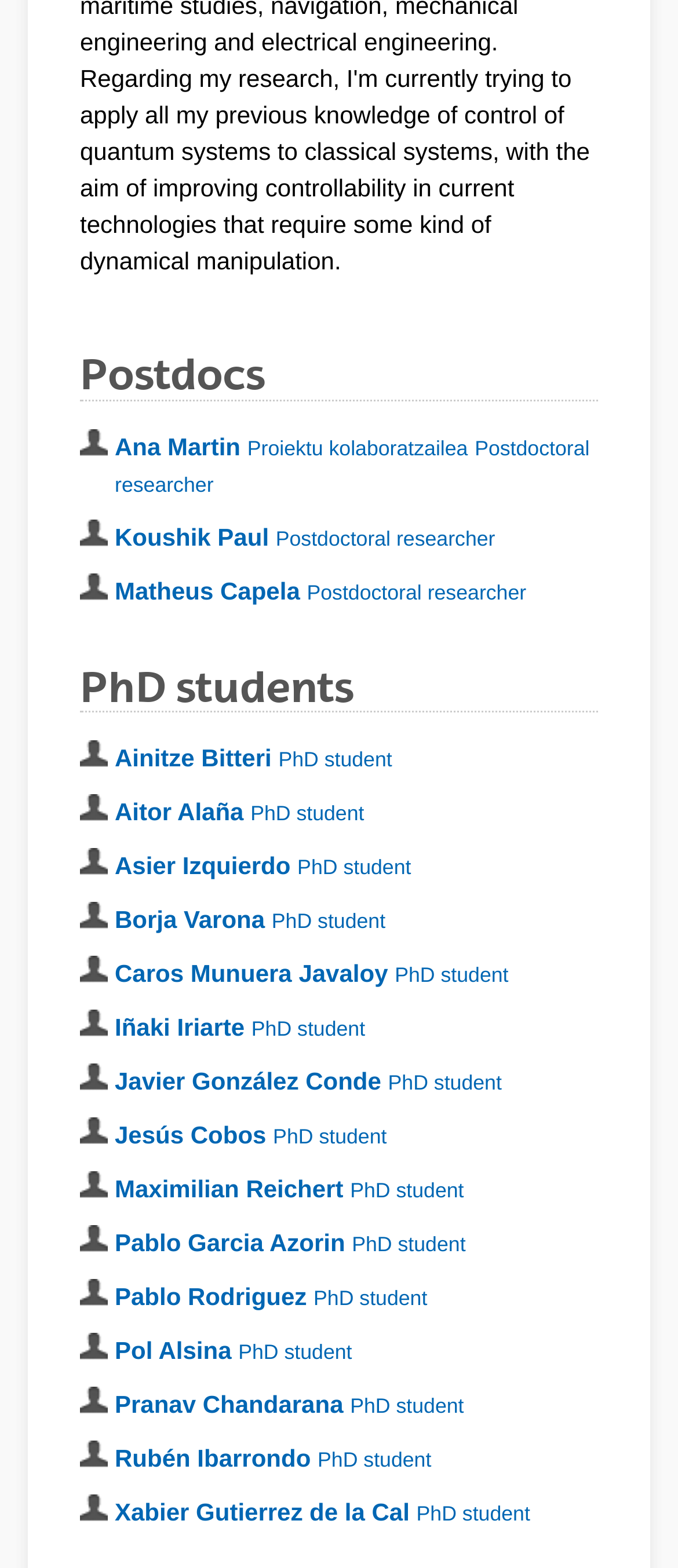Pinpoint the bounding box coordinates of the clickable area necessary to execute the following instruction: "Check collaborators and past members". The coordinates should be given as four float numbers between 0 and 1, namely [left, top, right, bottom].

[0.118, 0.33, 0.882, 0.395]